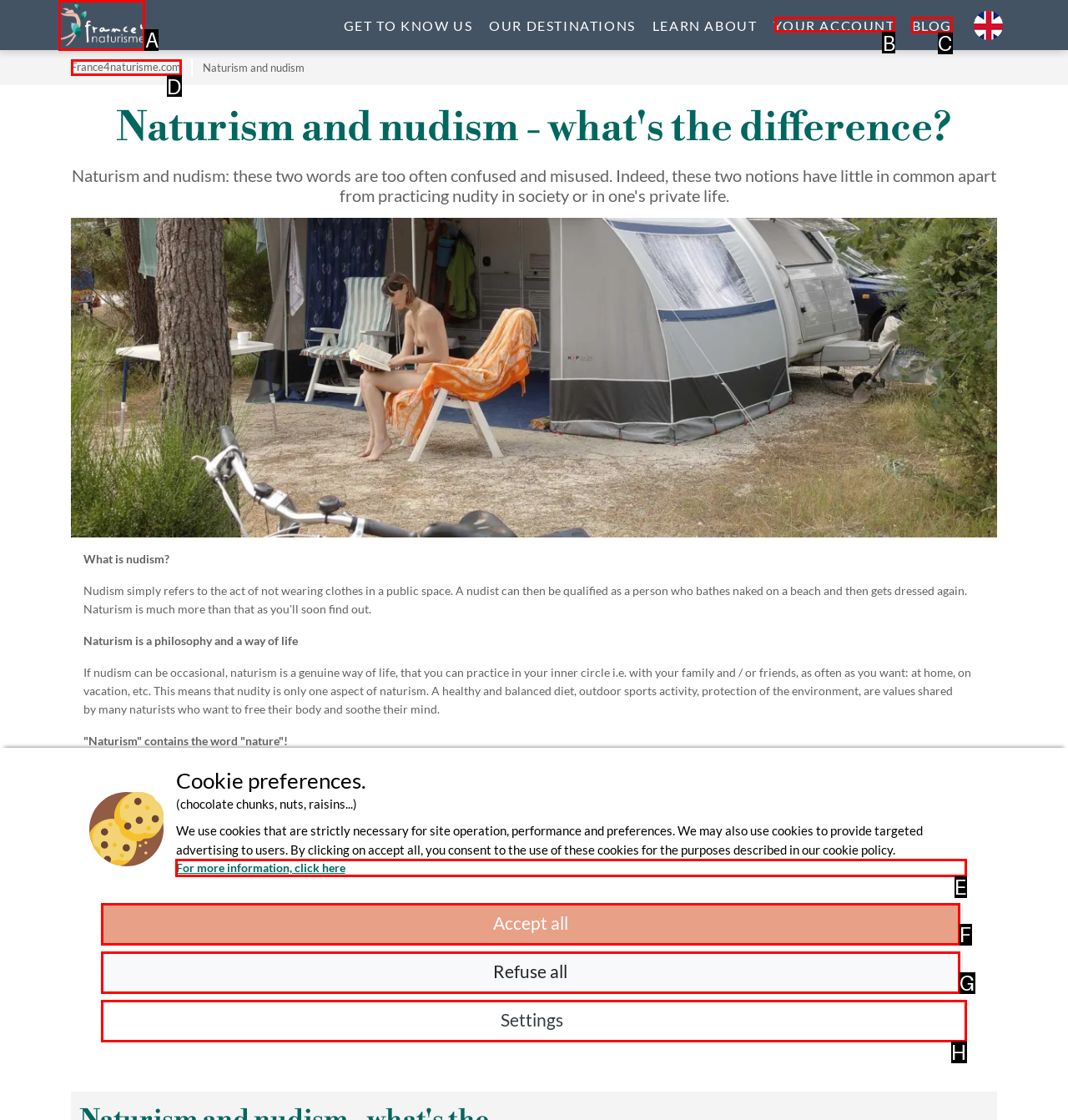Indicate the HTML element to be clicked to accomplish this task: View your account Respond using the letter of the correct option.

B